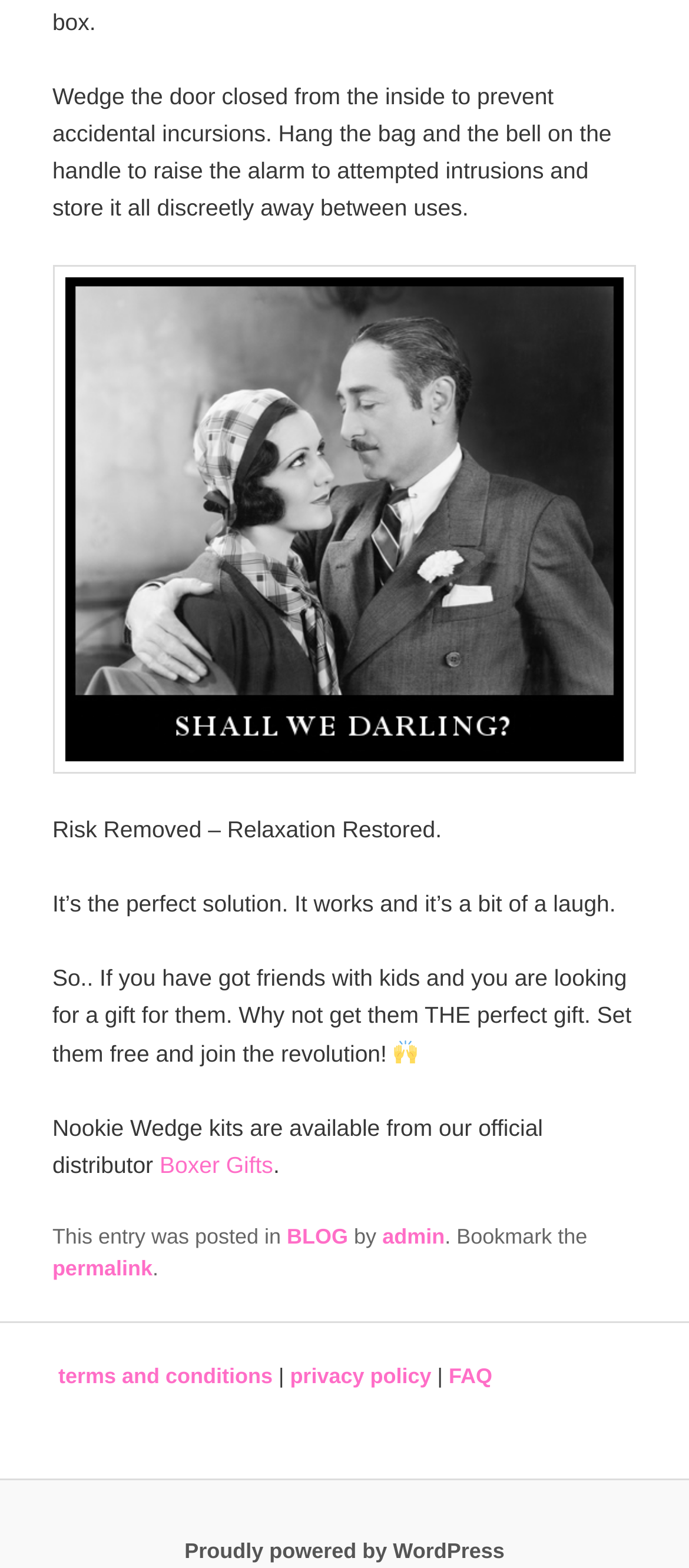Please identify the bounding box coordinates of the element that needs to be clicked to execute the following command: "Visit the permalink". Provide the bounding box using four float numbers between 0 and 1, formatted as [left, top, right, bottom].

[0.076, 0.801, 0.221, 0.817]